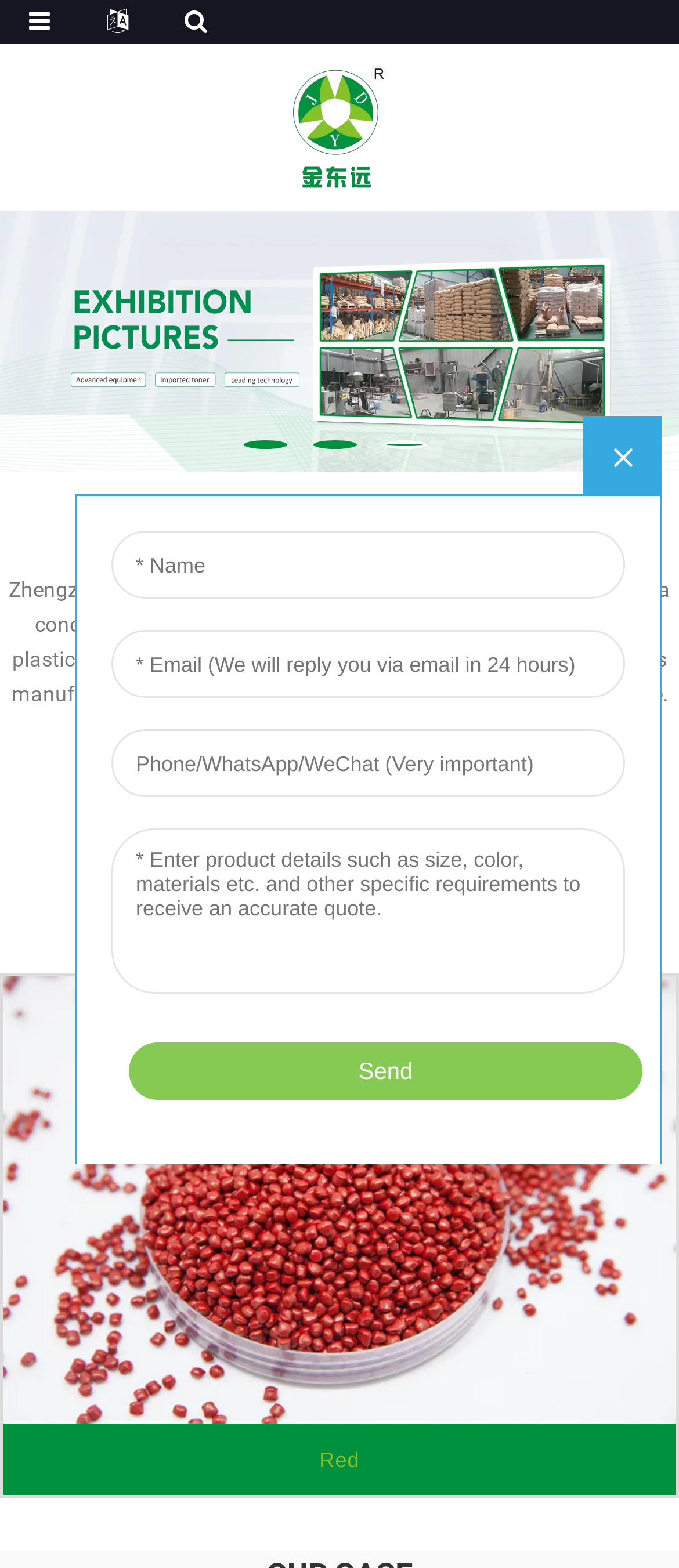Find the bounding box coordinates of the area that needs to be clicked in order to achieve the following instruction: "Click the Red product". The coordinates should be specified as four float numbers between 0 and 1, i.e., [left, top, right, bottom].

[0.47, 0.924, 0.53, 0.939]